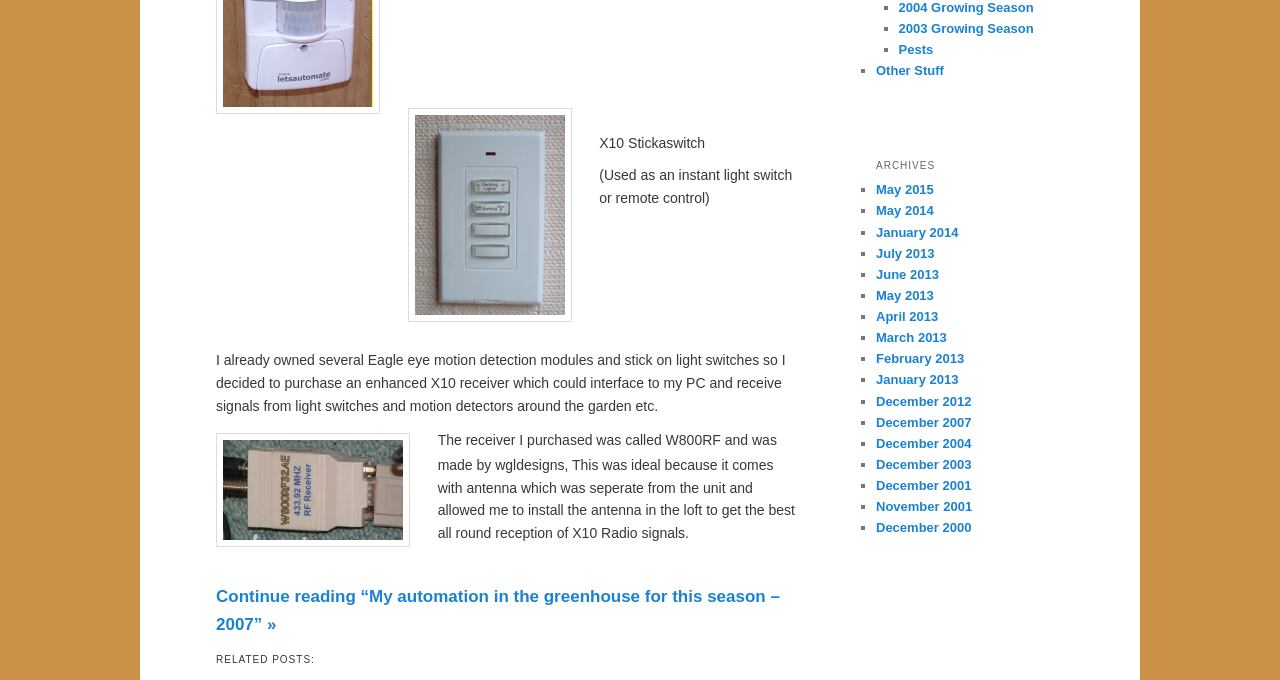Identify the bounding box coordinates of the region that needs to be clicked to carry out this instruction: "Click the link to read more about 'My automation in the greenhouse for this season – 2007'". Provide these coordinates as four float numbers ranging from 0 to 1, i.e., [left, top, right, bottom].

[0.169, 0.864, 0.609, 0.932]